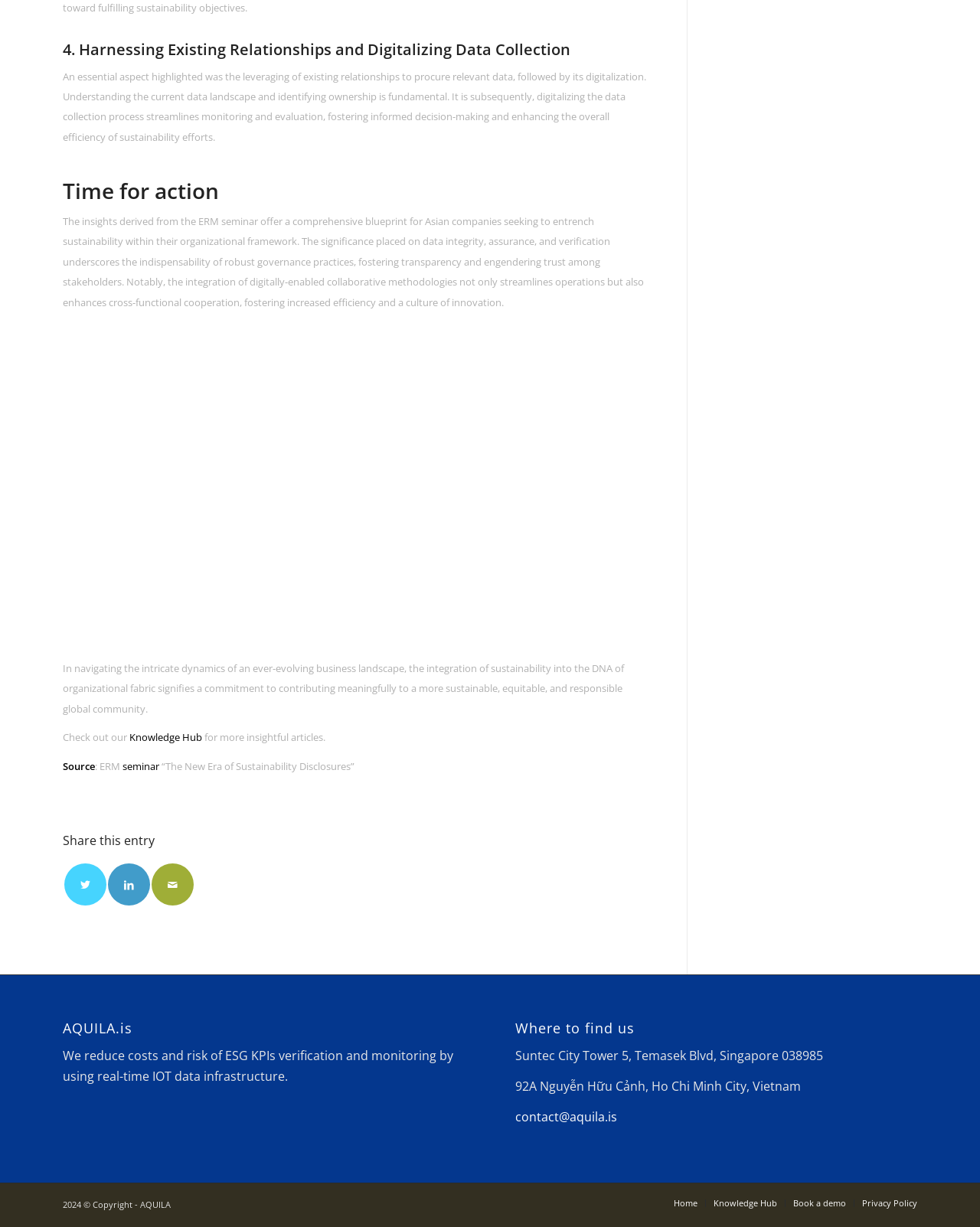What is the title of the seminar mentioned in the article?
Could you give a comprehensive explanation in response to this question?

The title of the seminar mentioned in the article is 'The New Era of Sustainability Disclosures', which is linked to the source 'ERM seminar'.